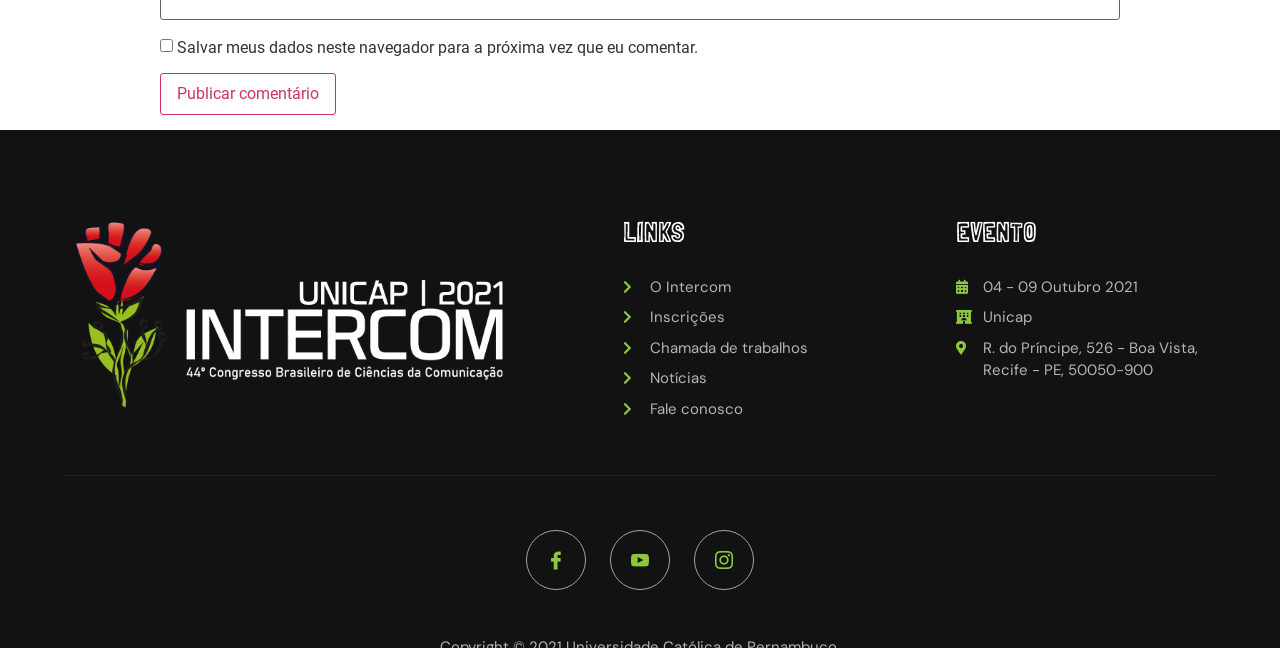Please find the bounding box coordinates (top-left x, top-left y, bottom-right x, bottom-right y) in the screenshot for the UI element described as follows: Fale conosco

[0.487, 0.614, 0.632, 0.648]